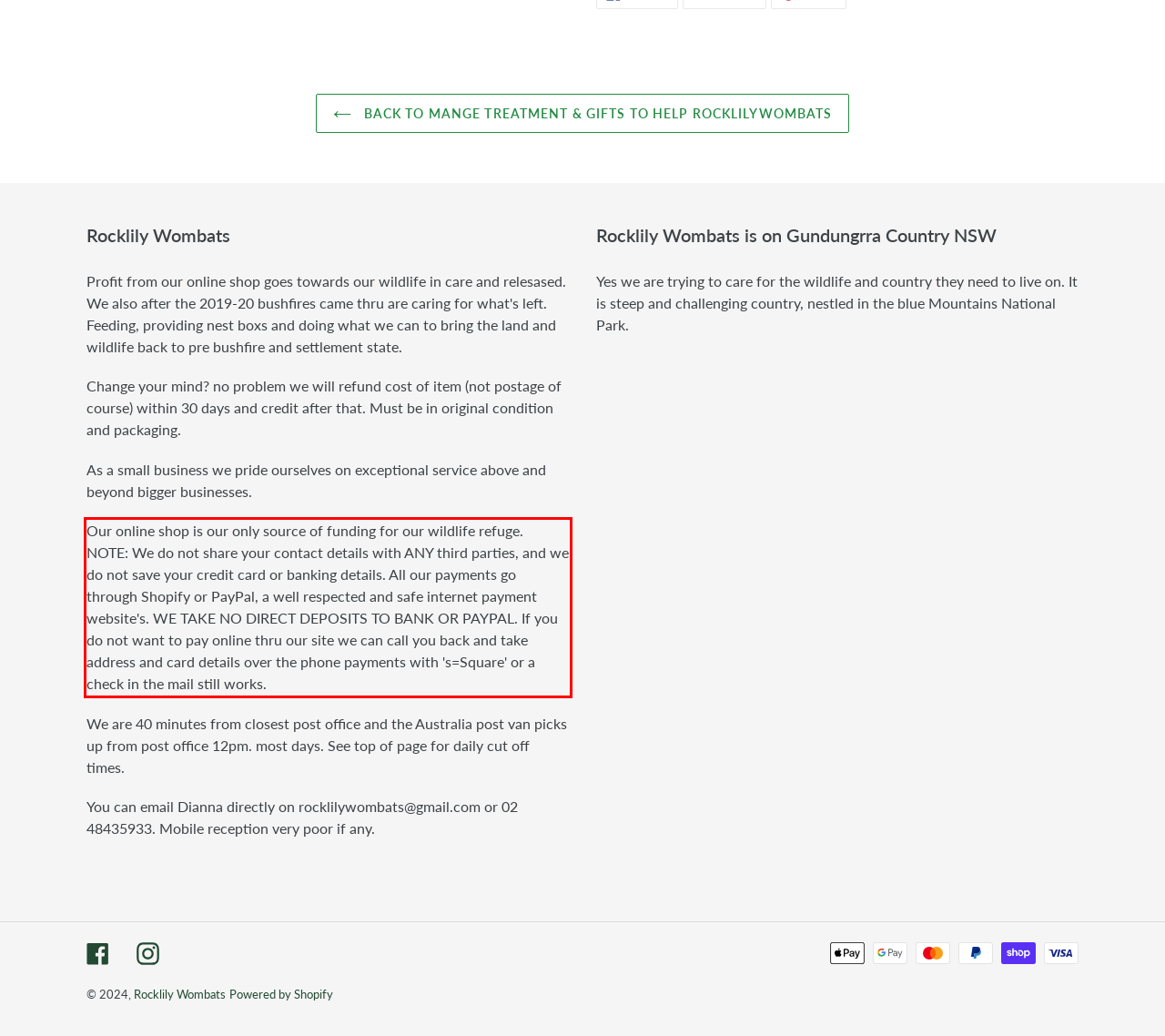Please use OCR to extract the text content from the red bounding box in the provided webpage screenshot.

Our online shop is our only source of funding for our wildlife refuge. NOTE: We do not share your contact details with ANY third parties, and we do not save your credit card or banking details. All our payments go through Shopify or PayPal, a well respected and safe internet payment website's. WE TAKE NO DIRECT DEPOSITS TO BANK OR PAYPAL. If you do not want to pay online thru our site we can call you back and take address and card details over the phone payments with 's=Square' or a check in the mail still works.